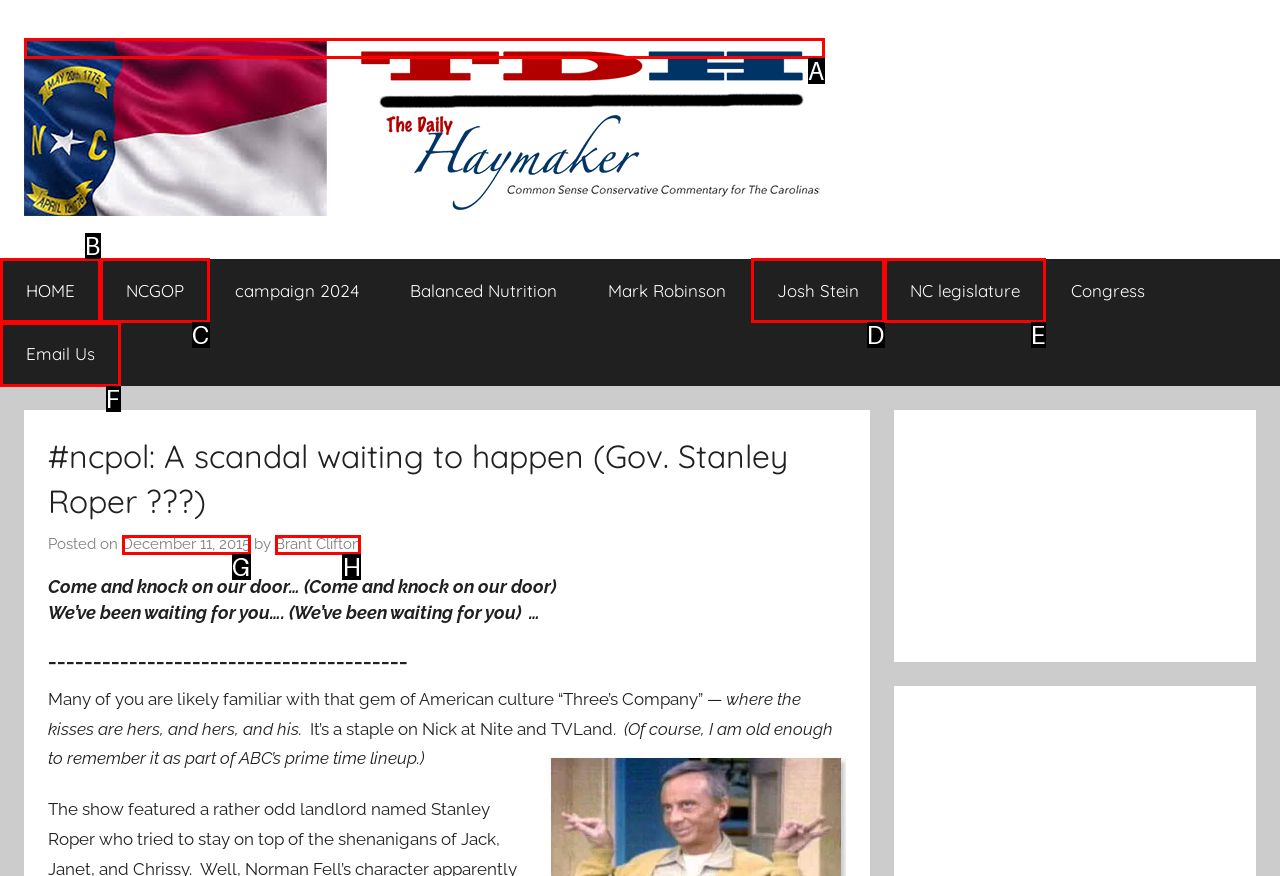Identify the correct UI element to click to follow this instruction: Click on the 'Brant Clifton' link
Respond with the letter of the appropriate choice from the displayed options.

H